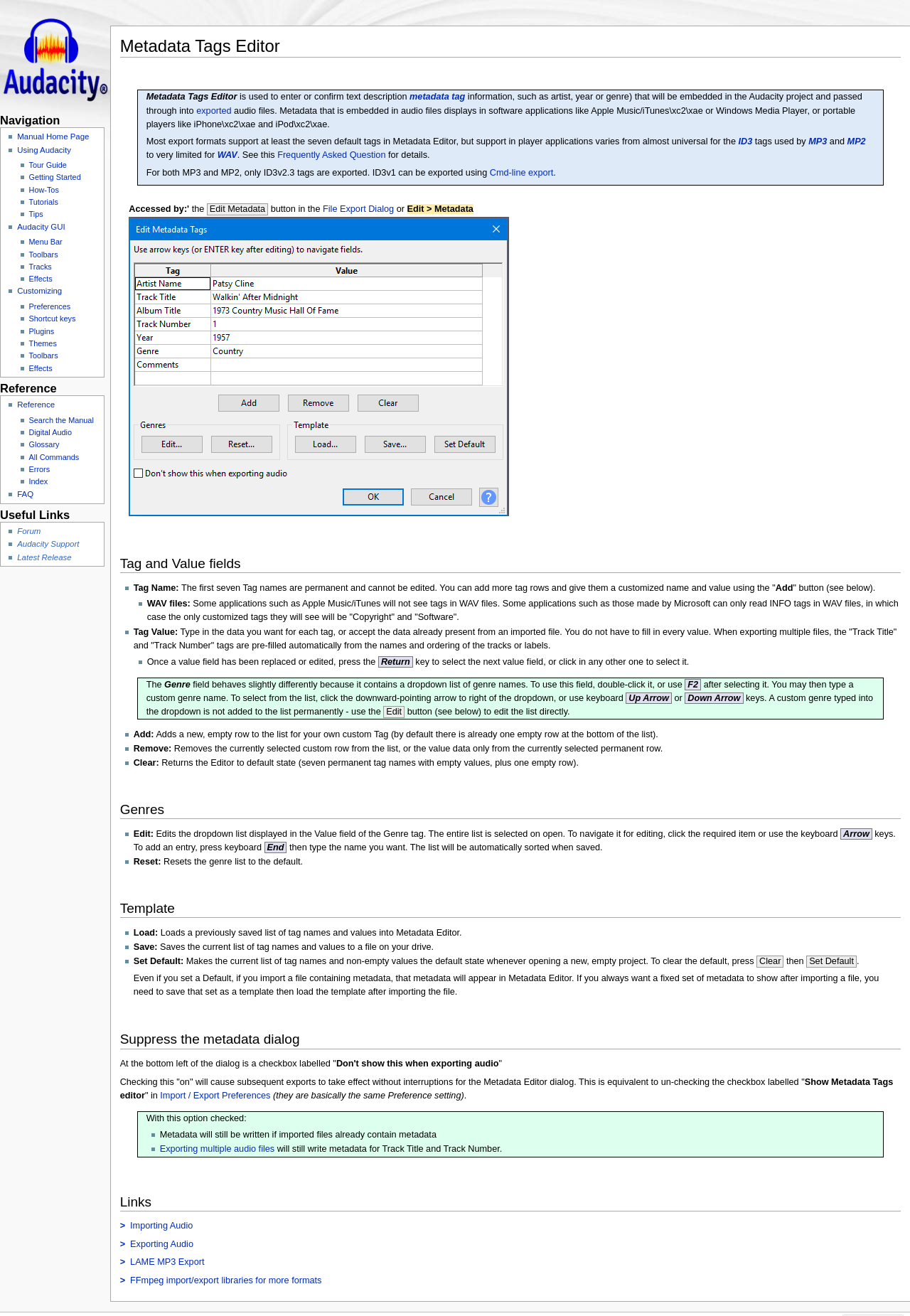Your task is to find and give the main heading text of the webpage.

Metadata Tags Editor